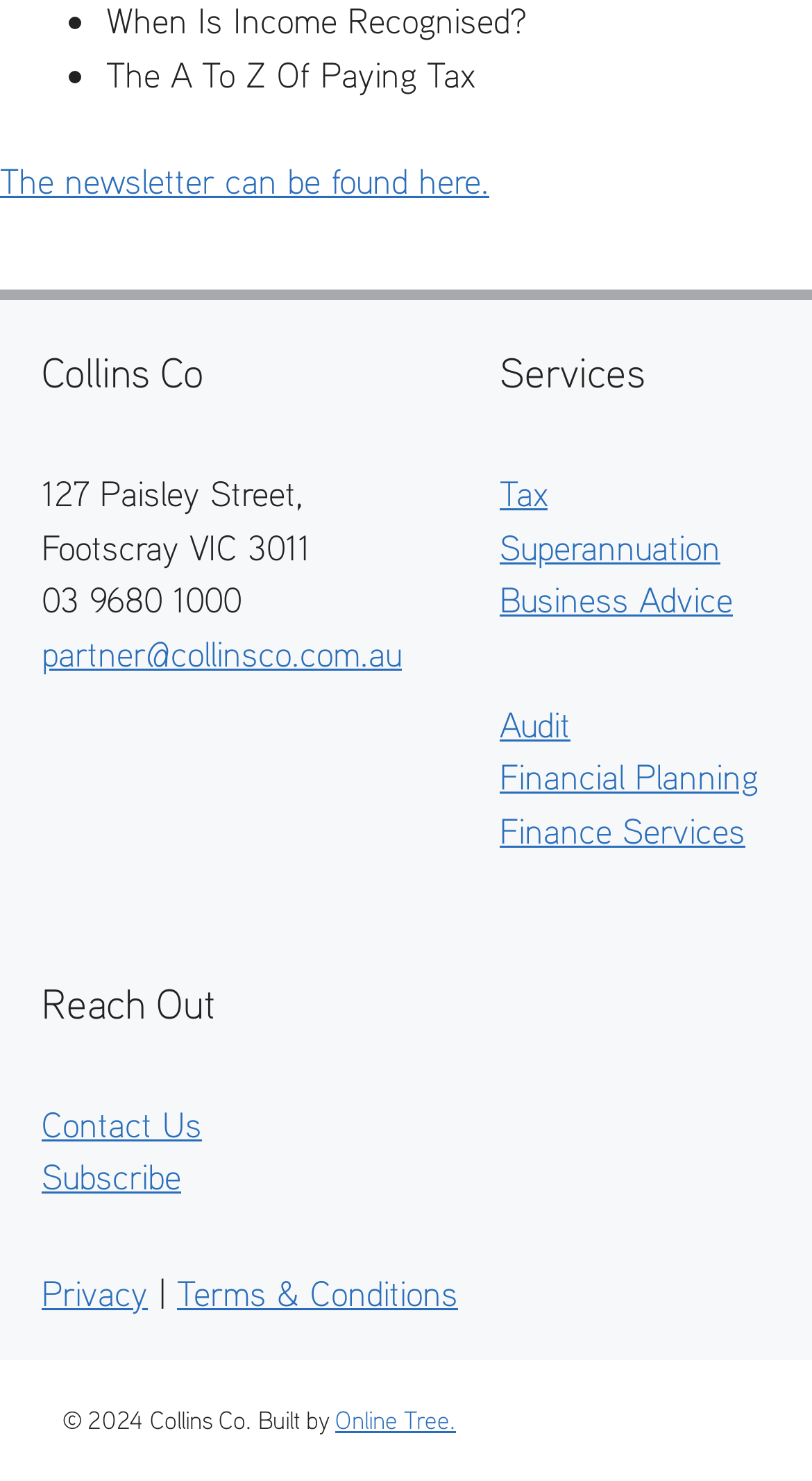Please locate the bounding box coordinates of the region I need to click to follow this instruction: "Learn about tax services".

[0.615, 0.318, 0.674, 0.348]